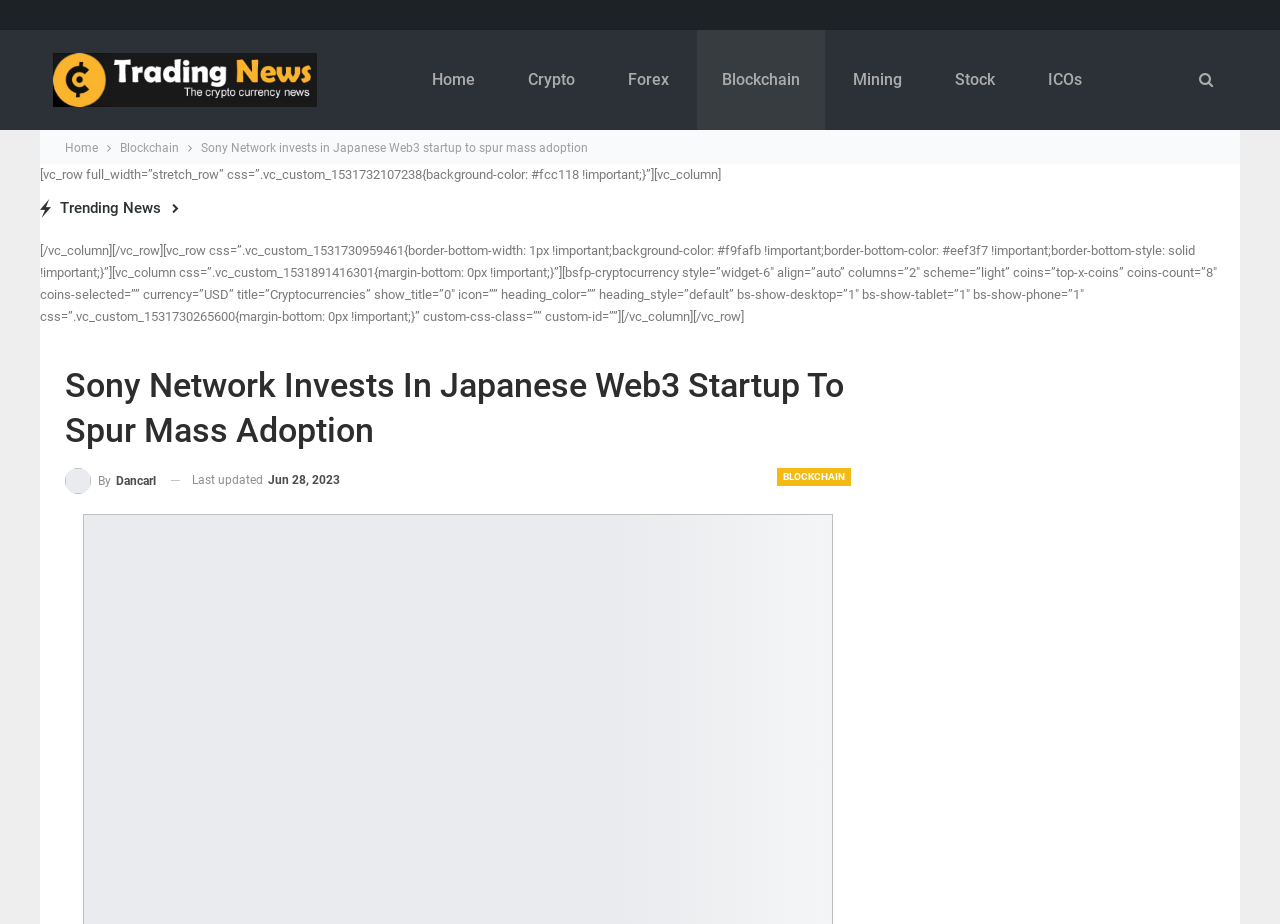Answer succinctly with a single word or phrase:
What categories are available in the top navigation menu?

Home, Crypto, Forex, Blockchain, Mining, Stock, ICOS